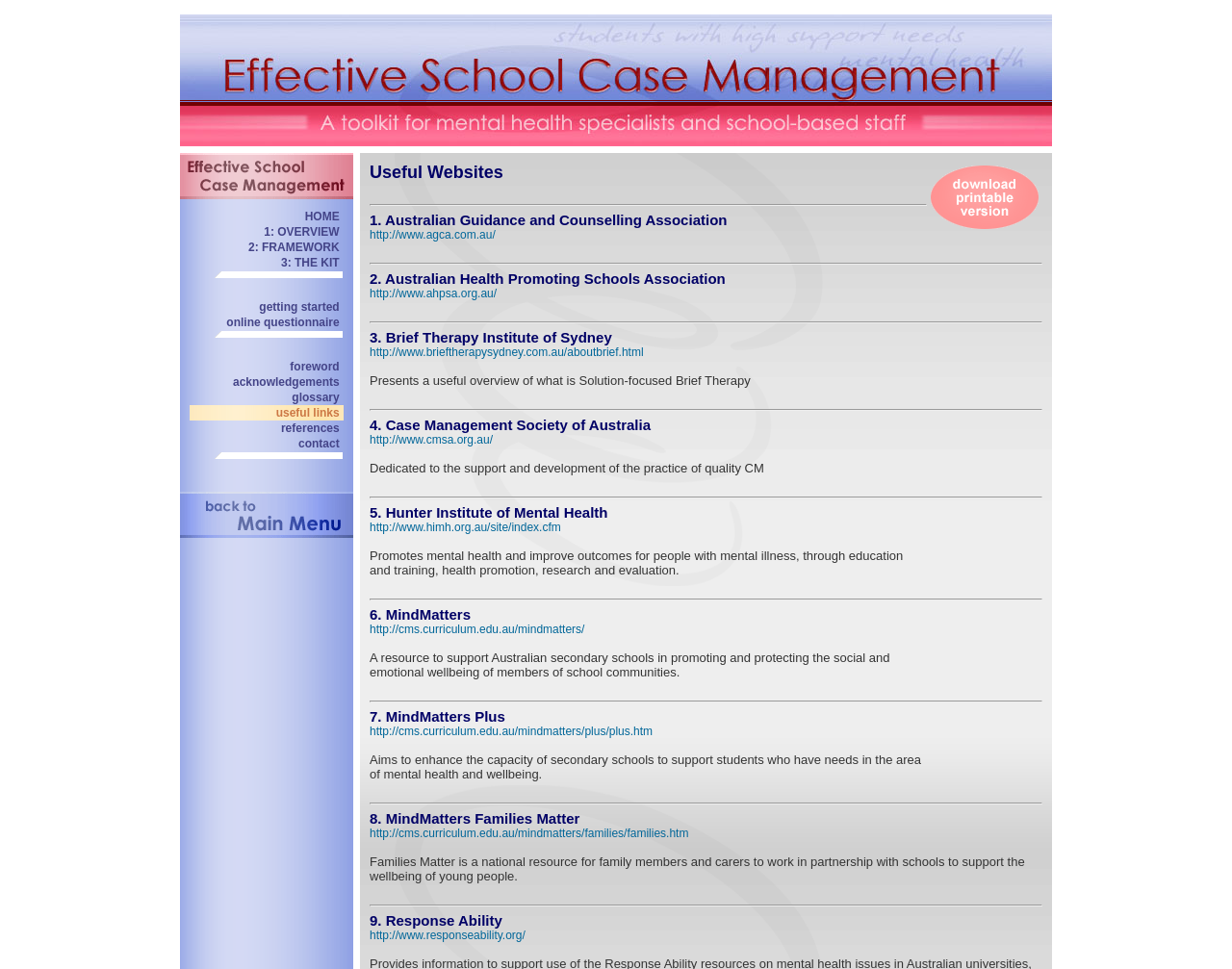Can you pinpoint the bounding box coordinates for the clickable element required for this instruction: "Click on contact"? The coordinates should be four float numbers between 0 and 1, i.e., [left, top, right, bottom].

[0.242, 0.451, 0.278, 0.465]